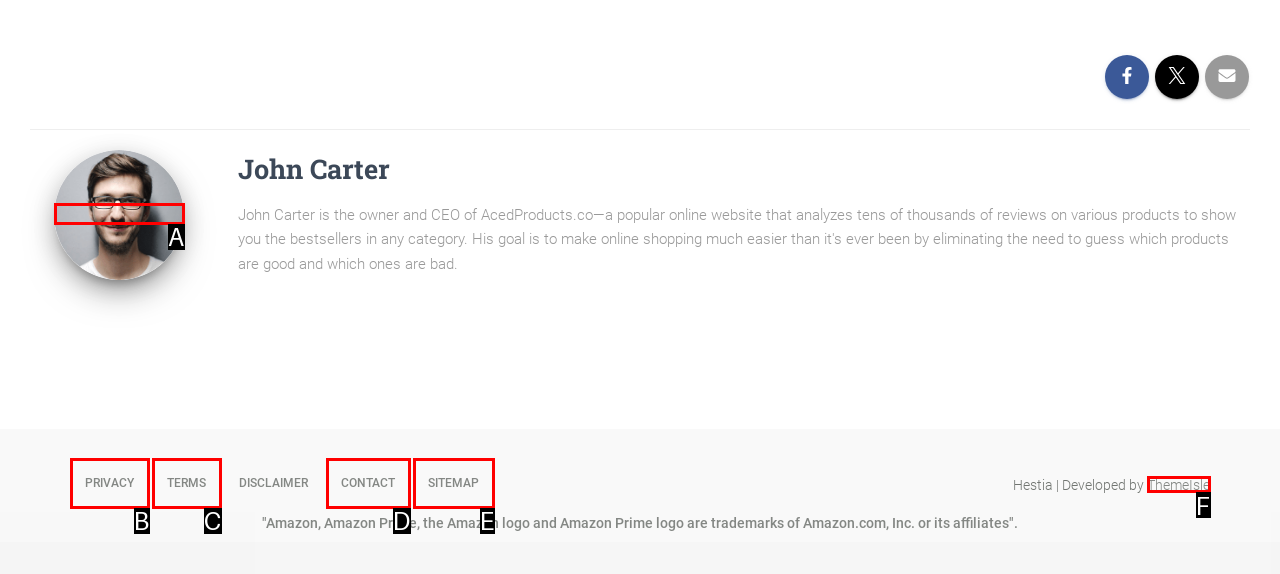Determine the option that best fits the description: title="John Carter"
Reply with the letter of the correct option directly.

A